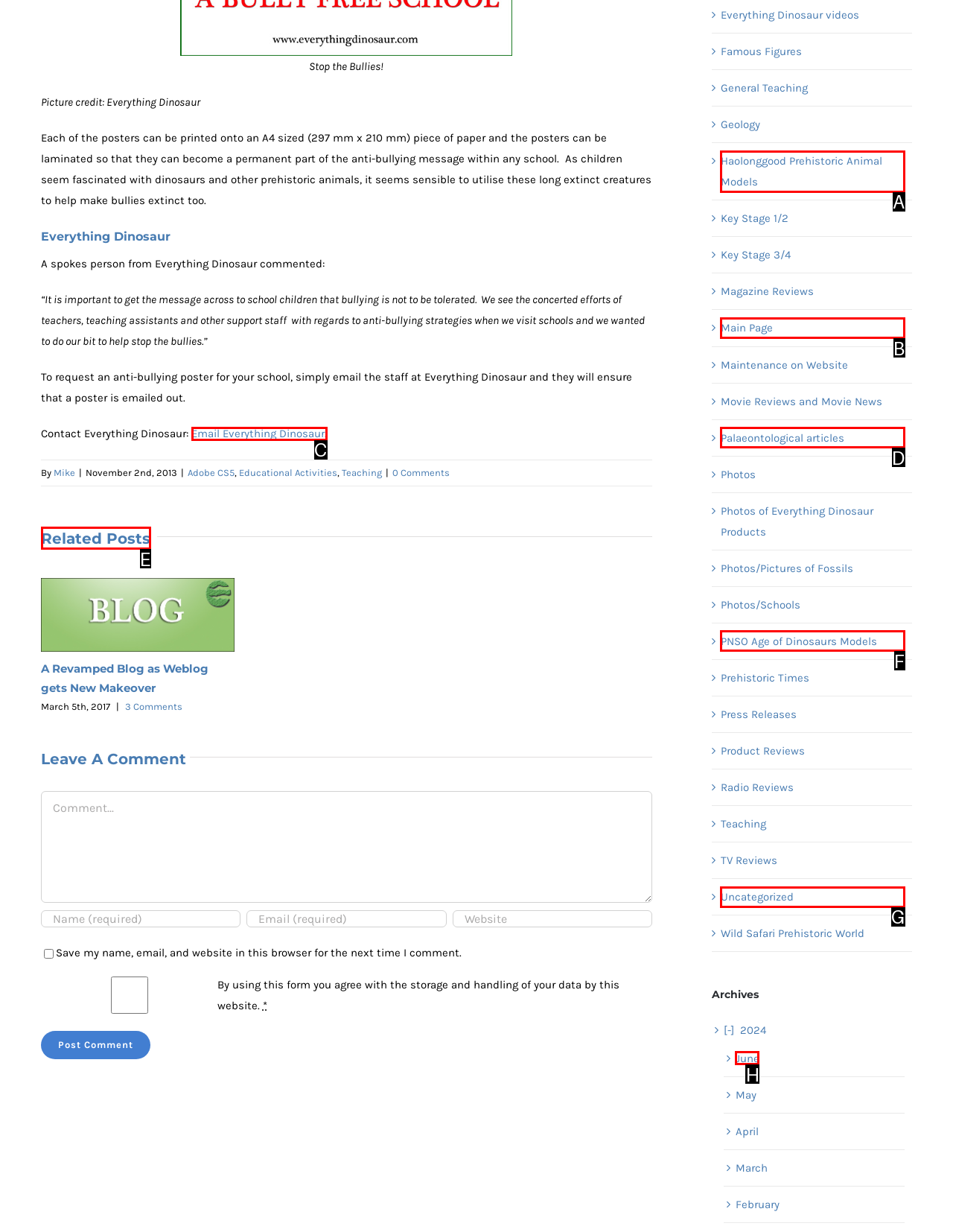Determine which option you need to click to execute the following task: View related posts. Provide your answer as a single letter.

E